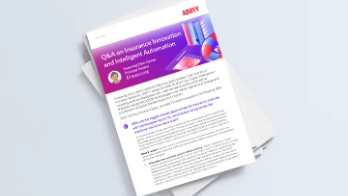What does the stack of white papers represent?
Use the information from the image to give a detailed answer to the question.

The data sheet is illustrated as slightly askew atop a stack of white papers, suggesting a professional yet approachable presentation, which conveys a sense of expertise and friendliness, making the content more inviting and accessible to readers.